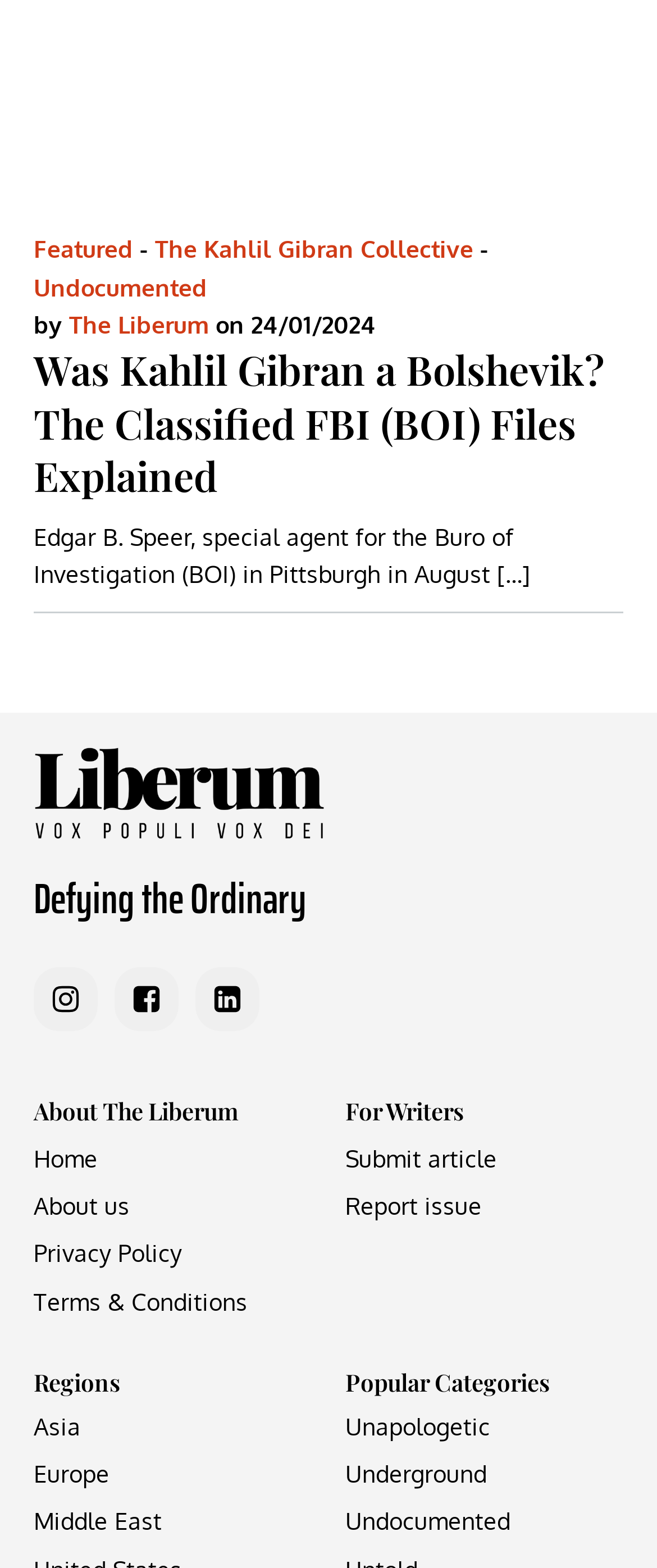Identify the bounding box coordinates for the UI element mentioned here: "The Kahlil Gibran Collective". Provide the coordinates as four float values between 0 and 1, i.e., [left, top, right, bottom].

[0.236, 0.15, 0.721, 0.168]